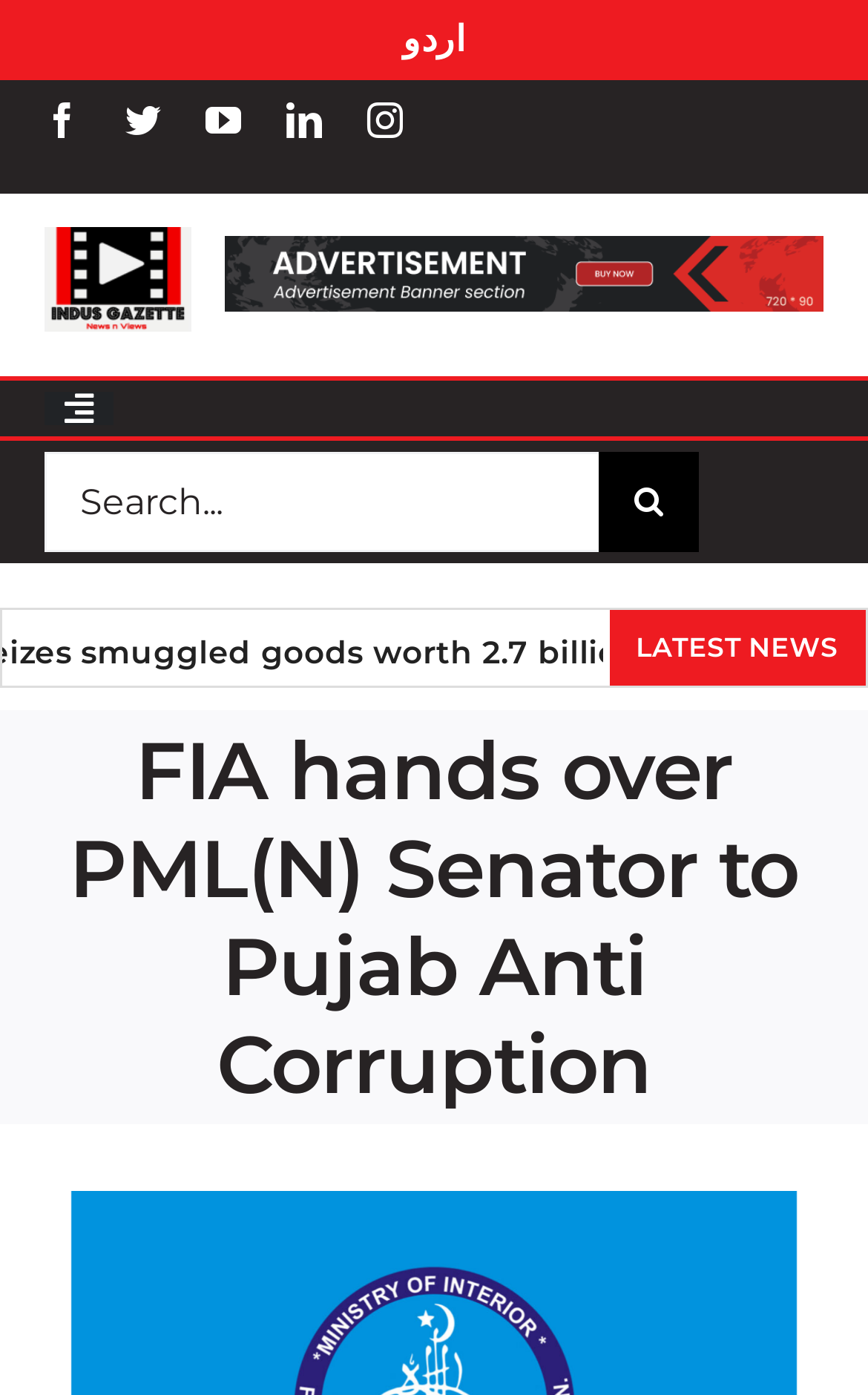For the following element description, predict the bounding box coordinates in the format (top-left x, top-left y, bottom-right x, bottom-right y). All values should be floating point numbers between 0 and 1. Description: aria-label="youtube" title="YouTube"

[0.237, 0.073, 0.279, 0.098]